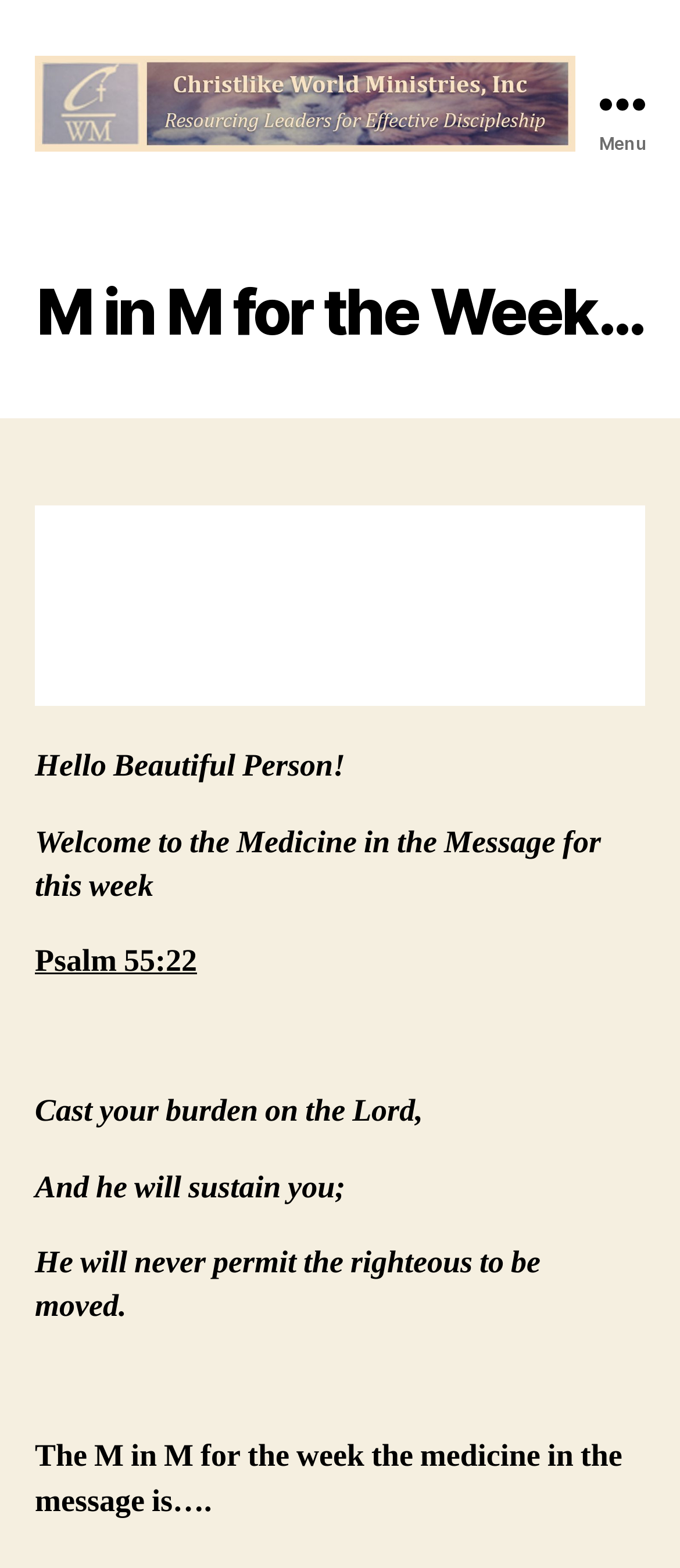Specify the bounding box coordinates (top-left x, top-left y, bottom-right x, bottom-right y) of the UI element in the screenshot that matches this description: Menu

[0.831, 0.0, 1.0, 0.132]